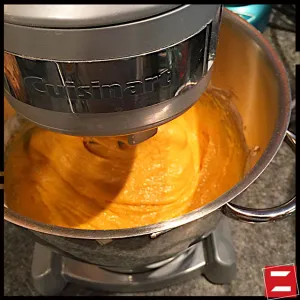Generate an elaborate caption for the image.

The image depicts a Cuisinart stand mixer in action, with the mixing bowl filled with a vibrant orange batter. The batter appears smooth and well-blended, suggesting it might contain sweet potatoes as a primary ingredient. This mixer, situated on a countertop, reflects the process of preparing a recipe that likely involves sweet ingredients, possibly for baking. The scene captures the essence of home cooking, highlighting the transformation of simple ingredients into a creamy mixture ready for further preparation.